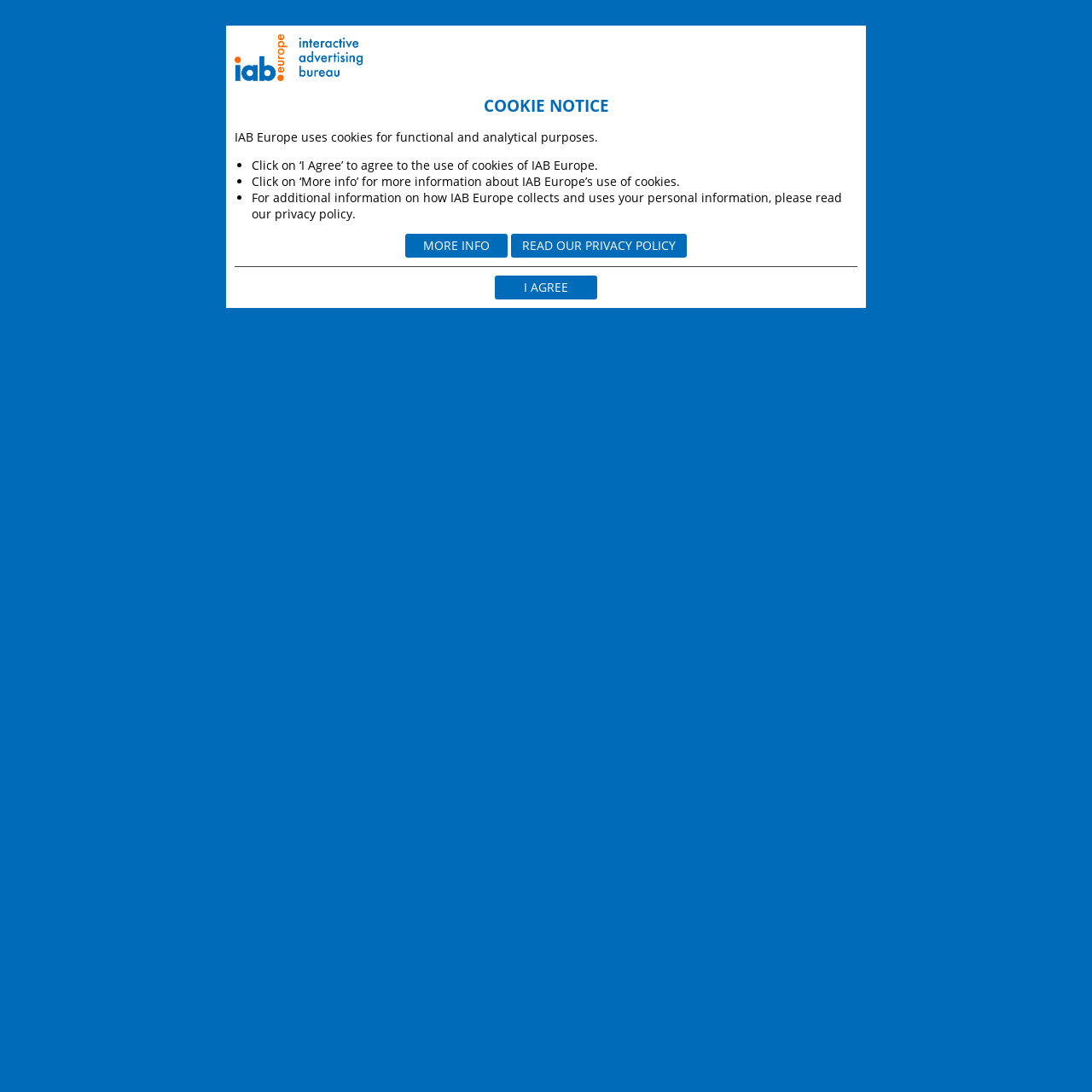Determine the bounding box coordinates of the UI element described below. Use the format (top-left x, top-left y, bottom-right x, bottom-right y) with floating point numbers between 0 and 1: http://www.allaboutcookies.org/manage-cookies/

[0.445, 0.744, 0.701, 0.759]